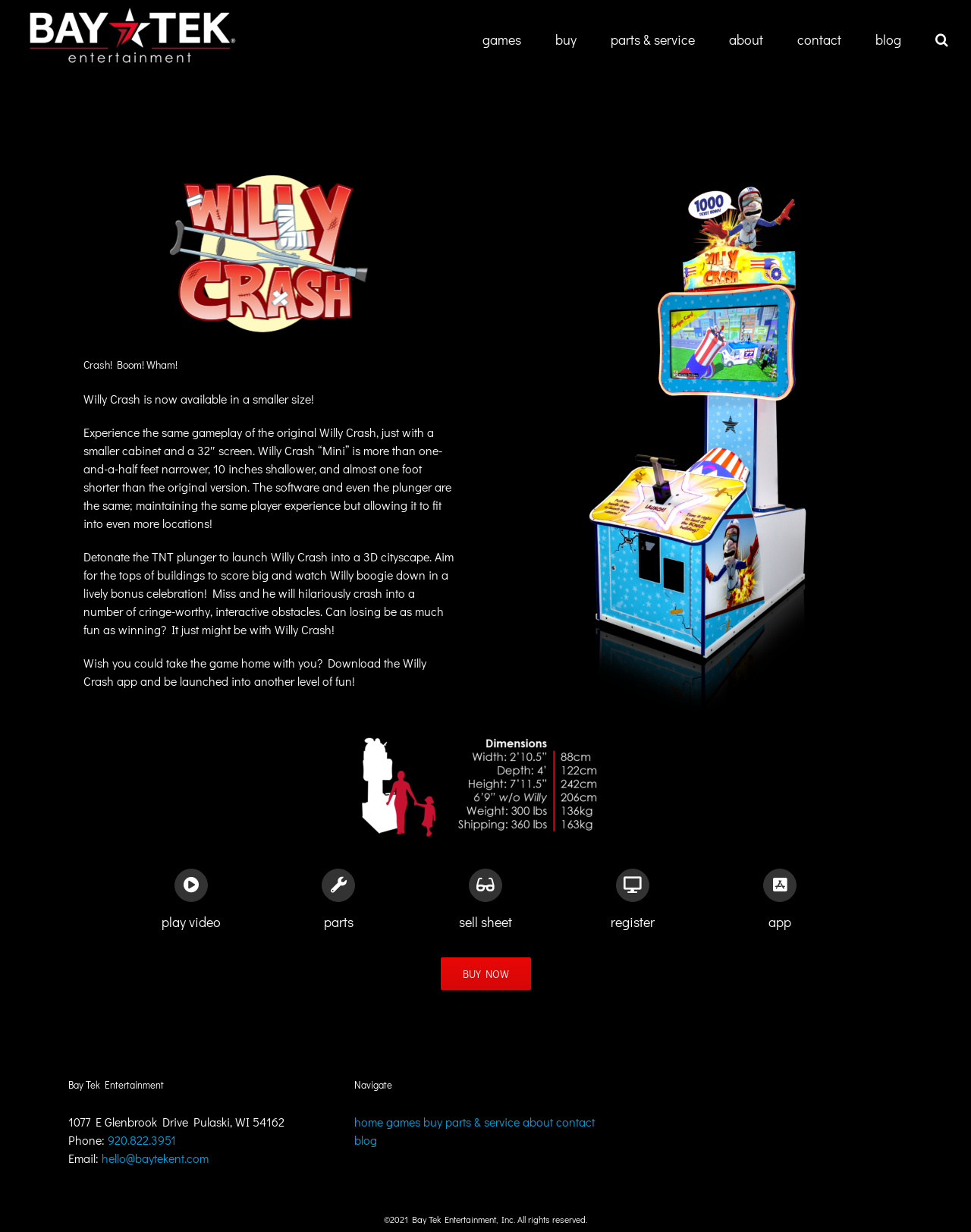Analyze the image and give a detailed response to the question:
What is the size of the Willy Crash Mini screen?

I found the answer by reading the text on the webpage, which states 'Experience the same gameplay of the original Willy Crash, just with a smaller cabinet and a 32″ screen.'